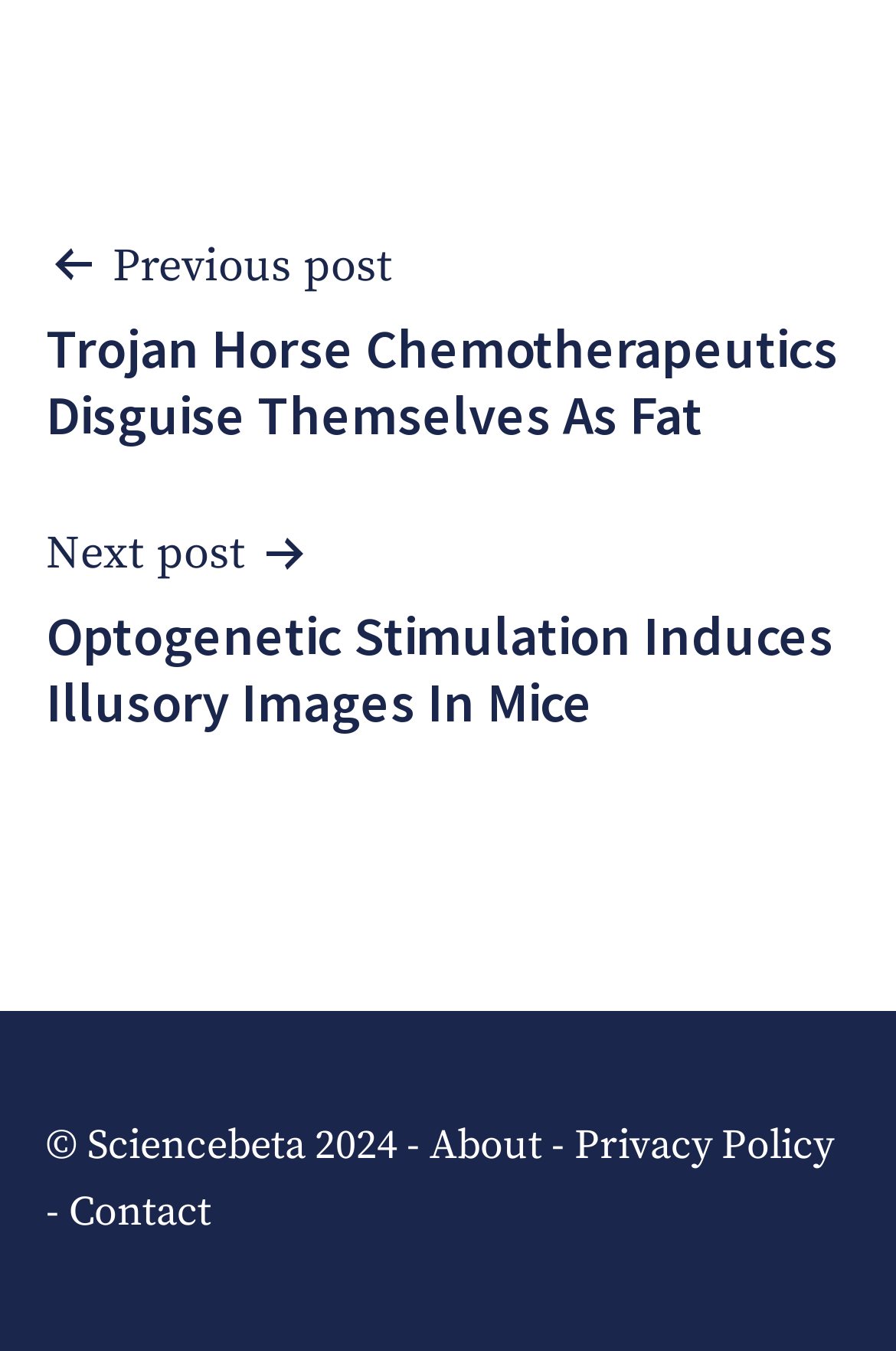What is the name of the website?
Based on the screenshot, answer the question with a single word or phrase.

Sciencebeta